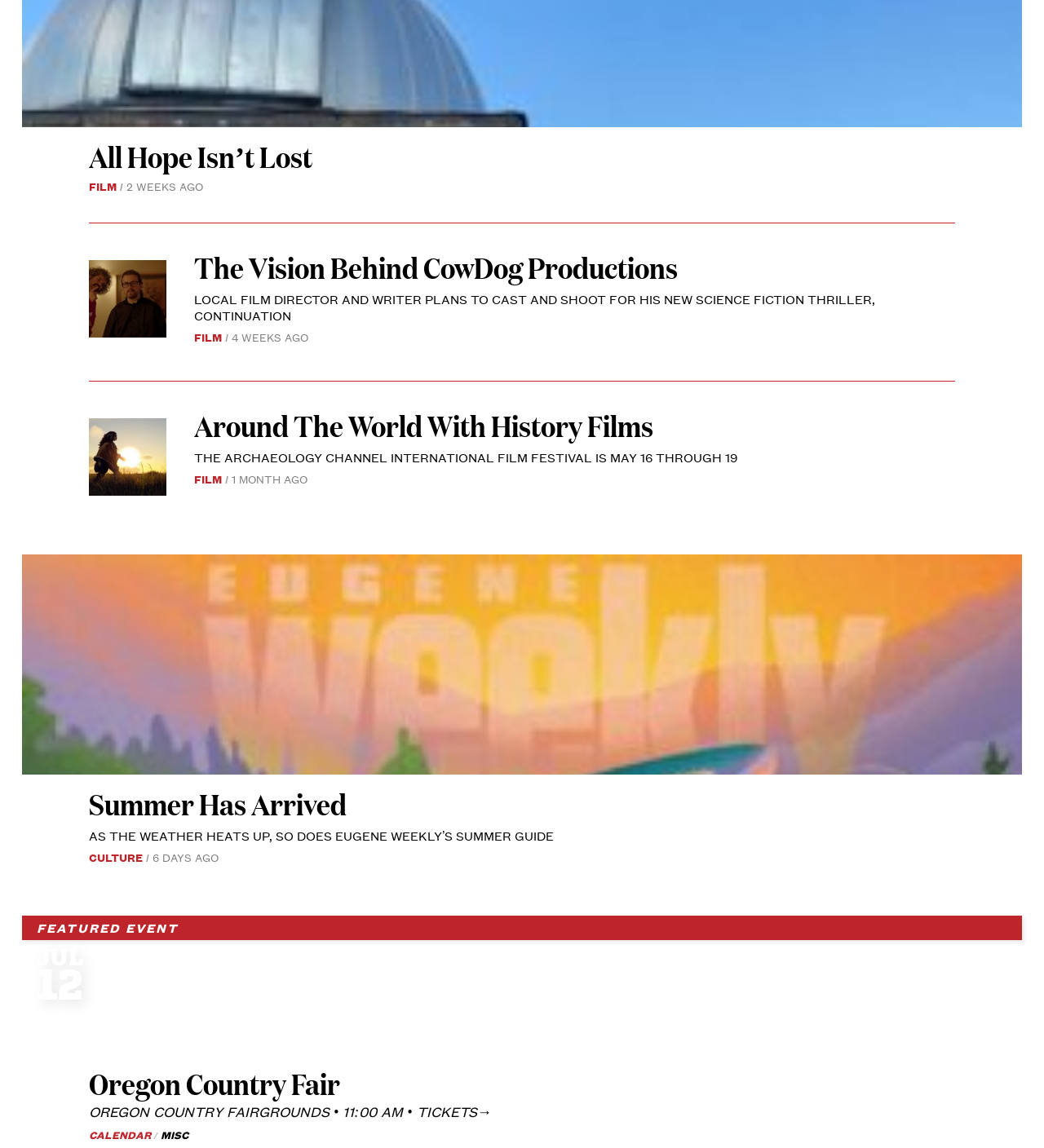Determine the bounding box coordinates for the HTML element mentioned in the following description: "parent_node: Document aria-label="Document" title="Document"". The coordinates should be a list of four floats ranging from 0 to 1, represented as [left, top, right, bottom].

None